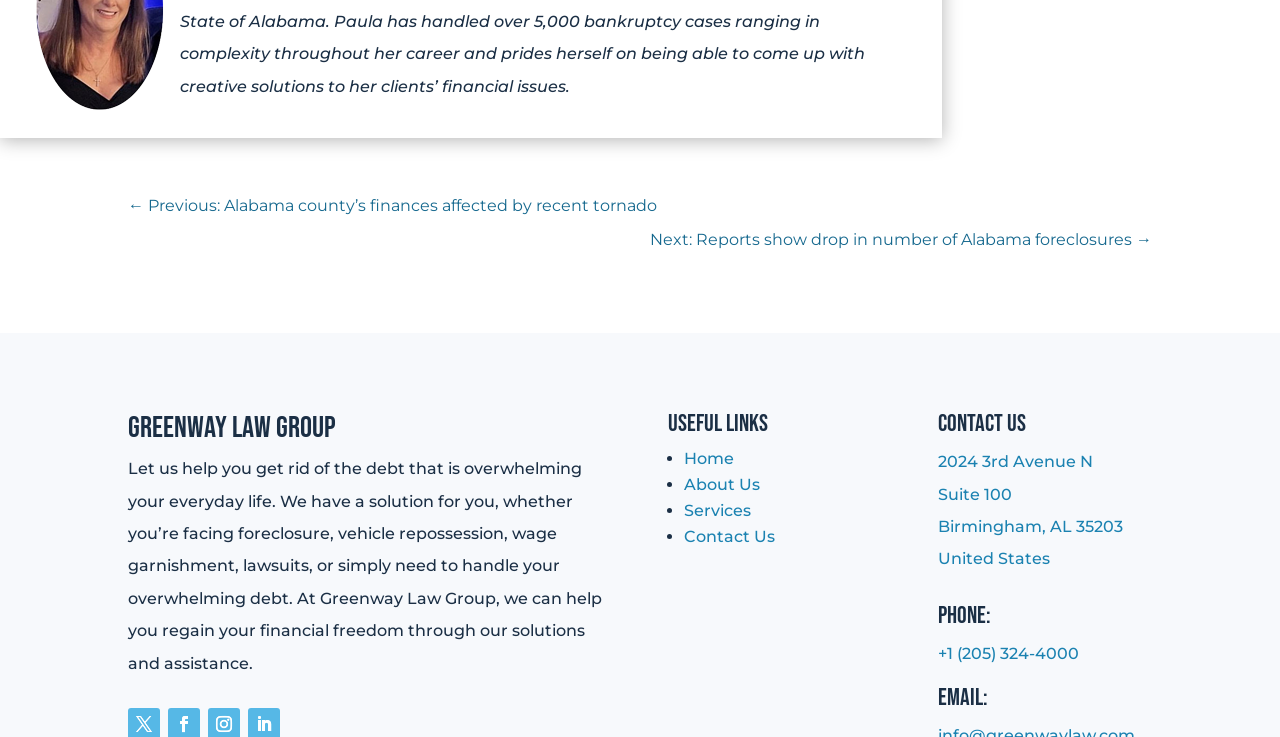Please specify the bounding box coordinates for the clickable region that will help you carry out the instruction: "learn about the law group".

[0.534, 0.645, 0.594, 0.67]